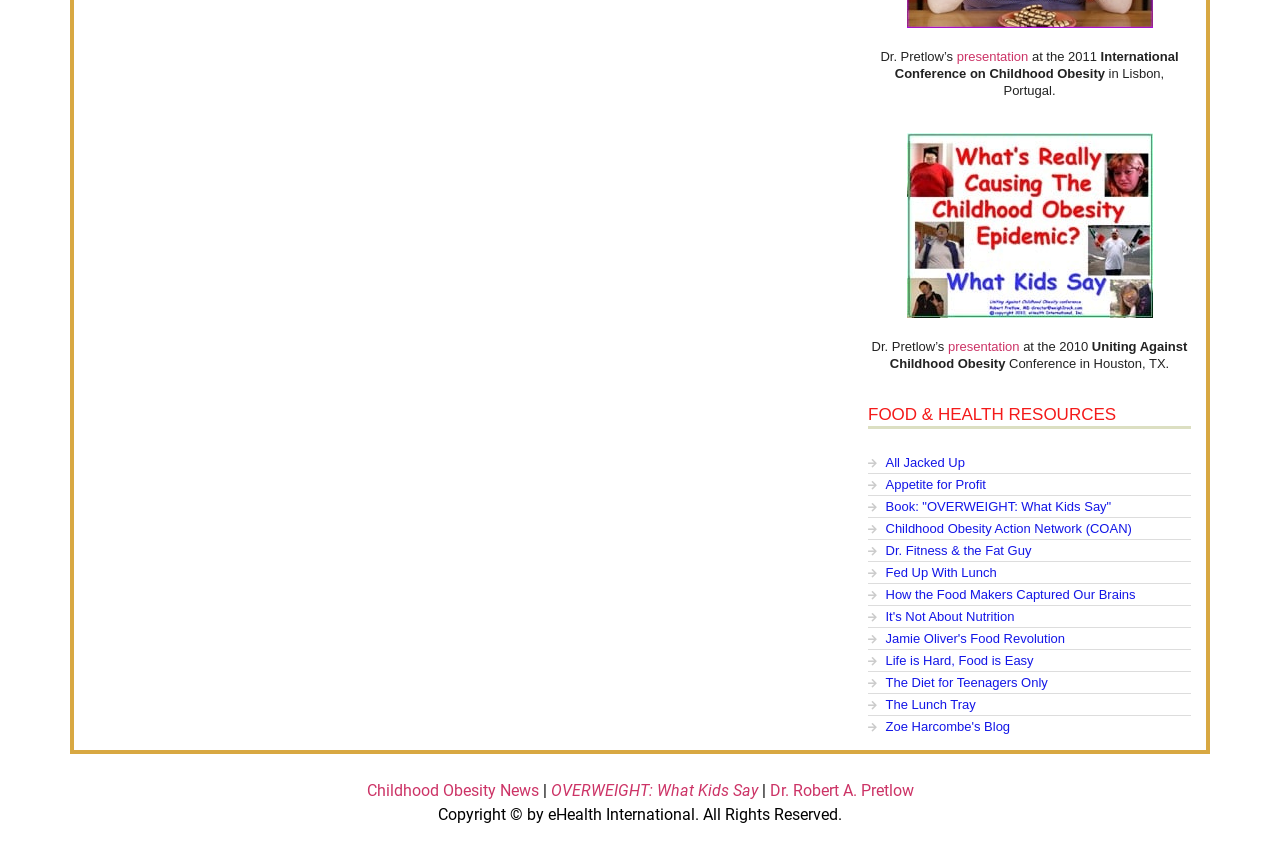What is the copyright information at the bottom of the page?
From the screenshot, provide a brief answer in one word or phrase.

eHealth International